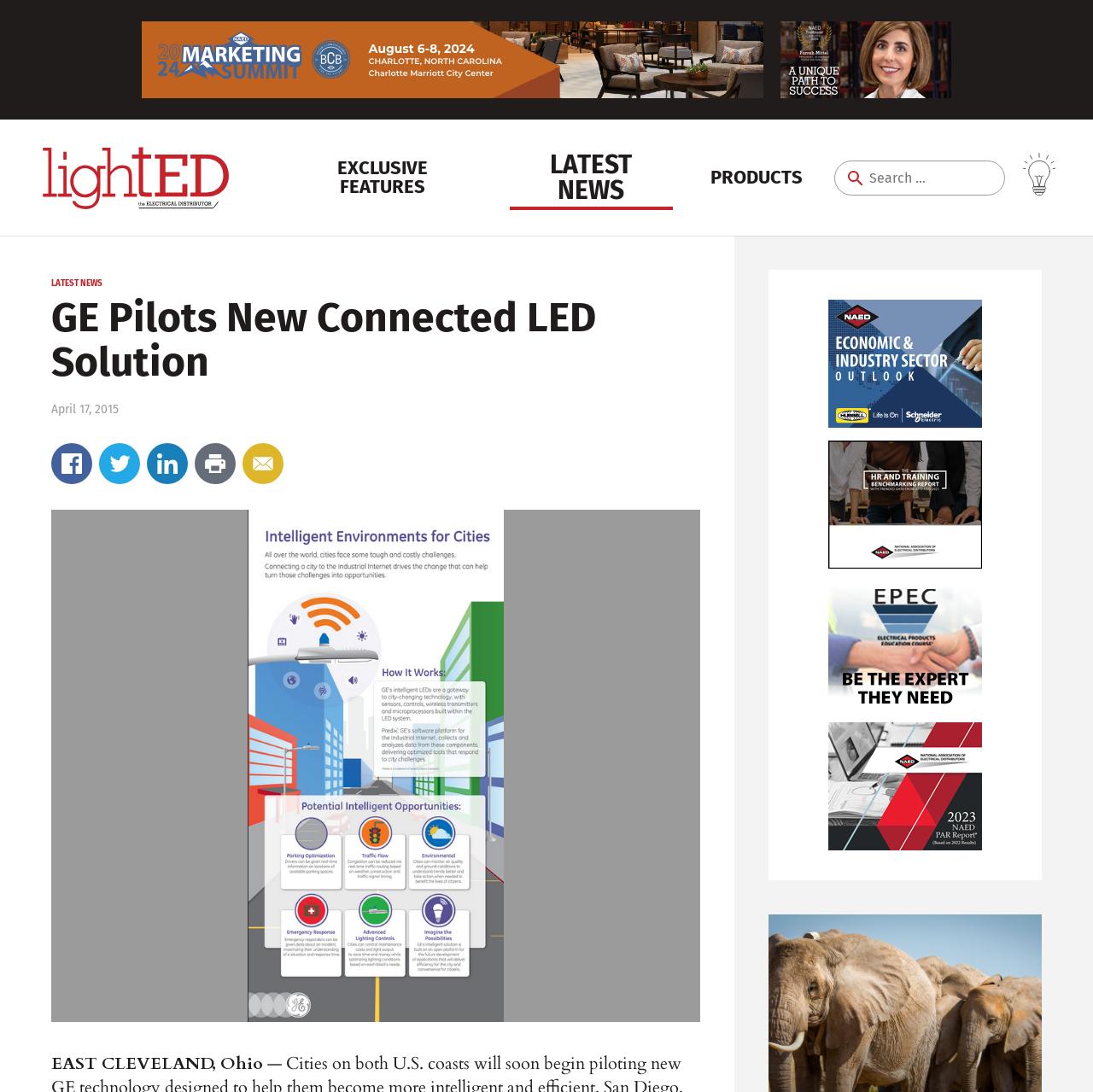Please identify the coordinates of the bounding box for the clickable region that will accomplish this instruction: "Read the article".

[0.047, 0.27, 0.641, 0.353]